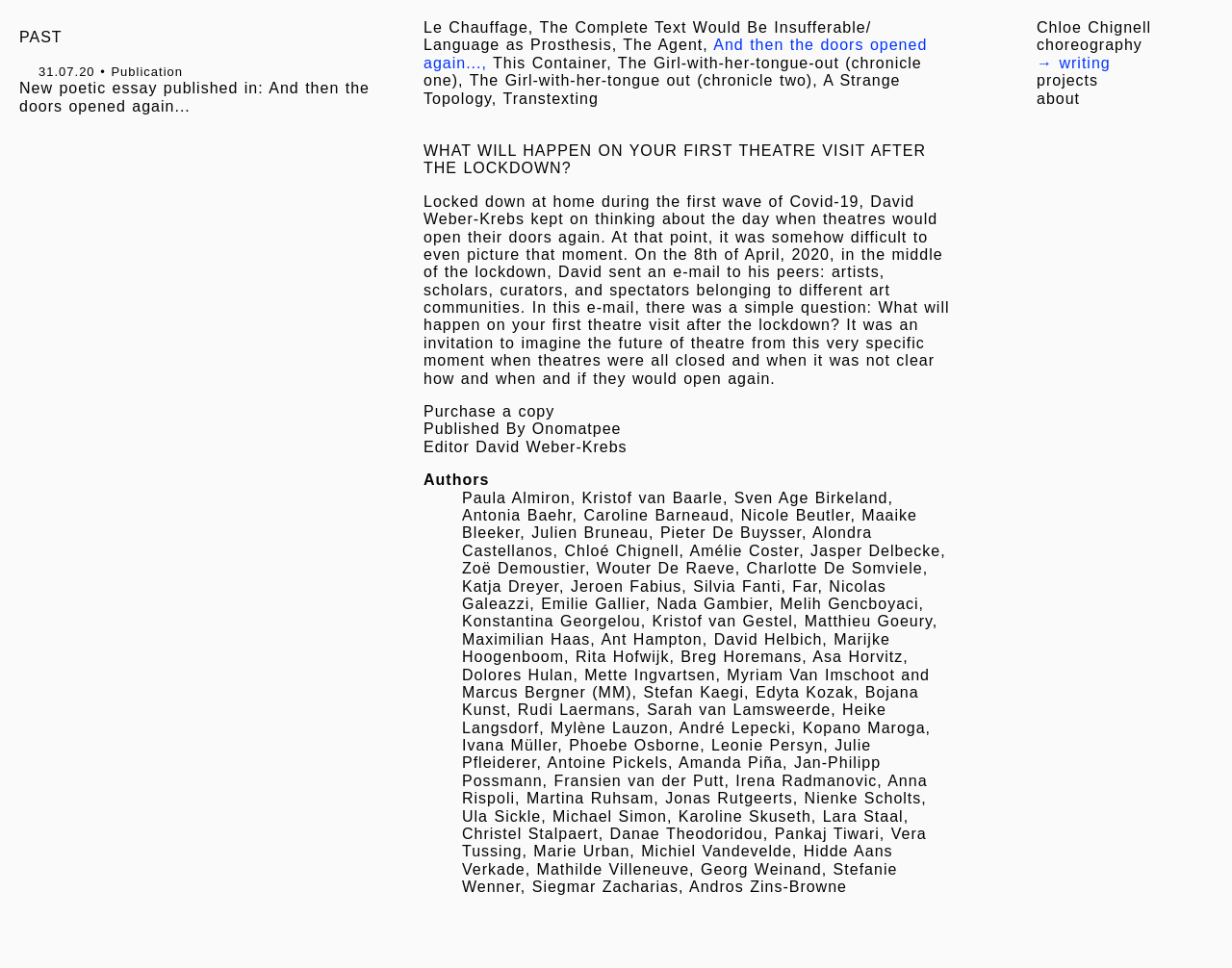Locate the bounding box coordinates of the element you need to click to accomplish the task described by this instruction: "Explore the projects section".

[0.841, 0.075, 0.891, 0.092]